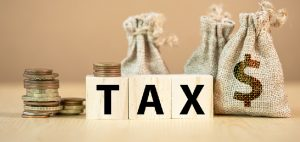What is the purpose of tax offsets?
Answer the question with a detailed explanation, including all necessary information.

Tax offsets serve as vital incentives aimed at lessening the tax burden for individuals and families, thus maximizing benefits during tax seasons, as depicted in the image showcasing stacks of coins and burlap bags with dollar signs.